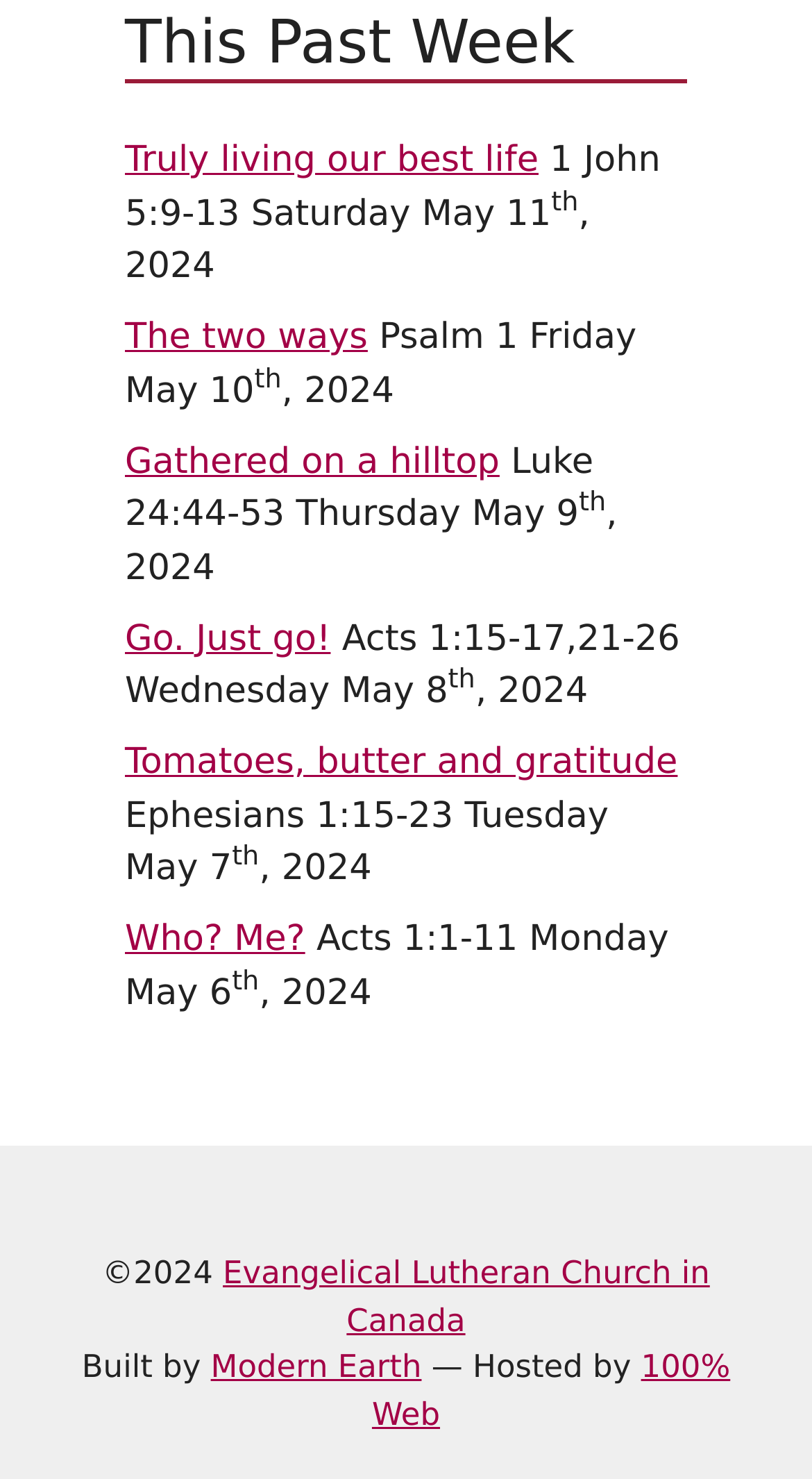Identify the bounding box coordinates of the area you need to click to perform the following instruction: "Click on 'Gathered on a hilltop'".

[0.154, 0.298, 0.615, 0.326]